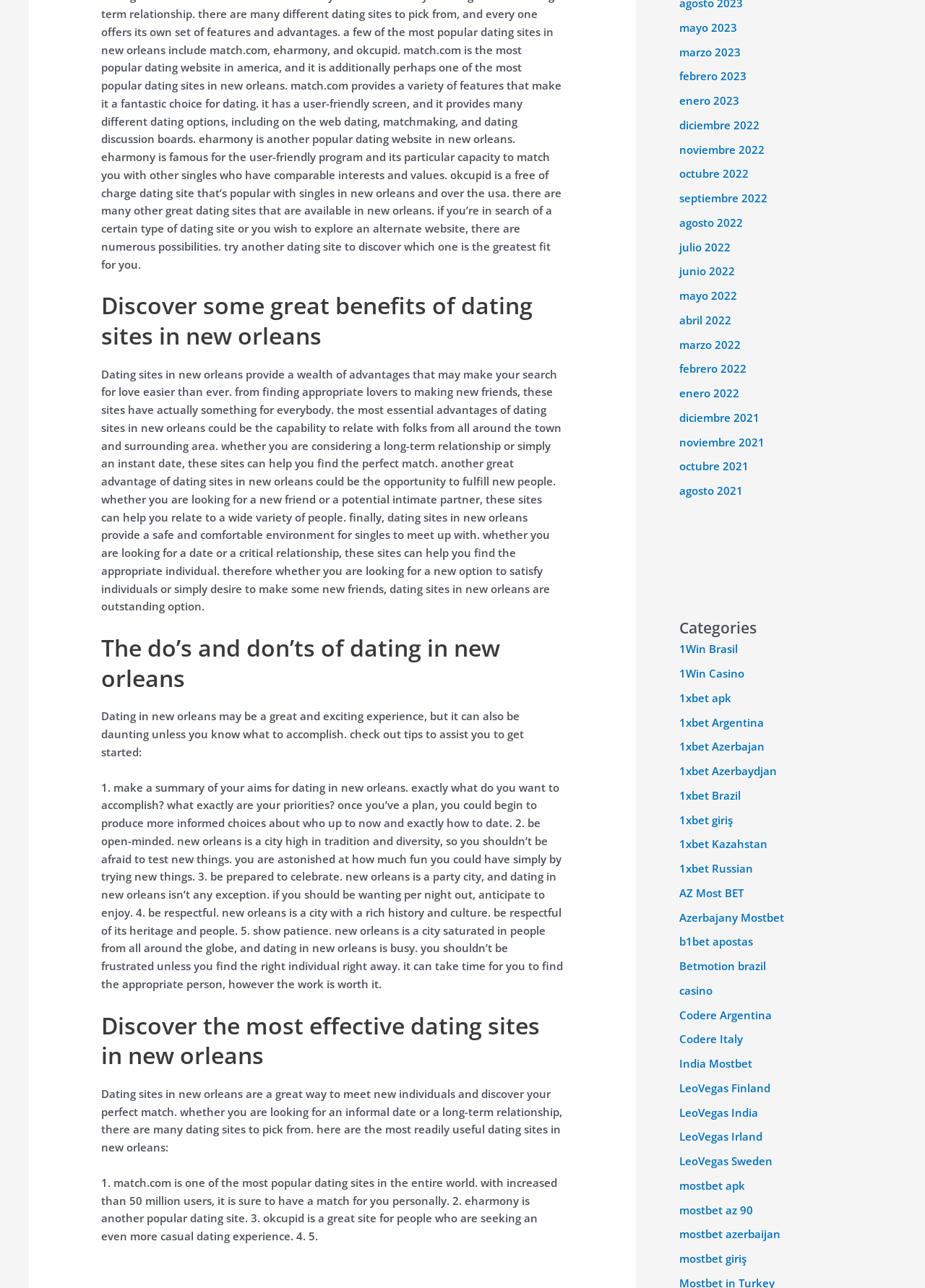Locate the bounding box coordinates of the element you need to click to accomplish the task described by this instruction: "Read 'The do’s and don’ts of dating in new orleans'".

[0.109, 0.491, 0.609, 0.538]